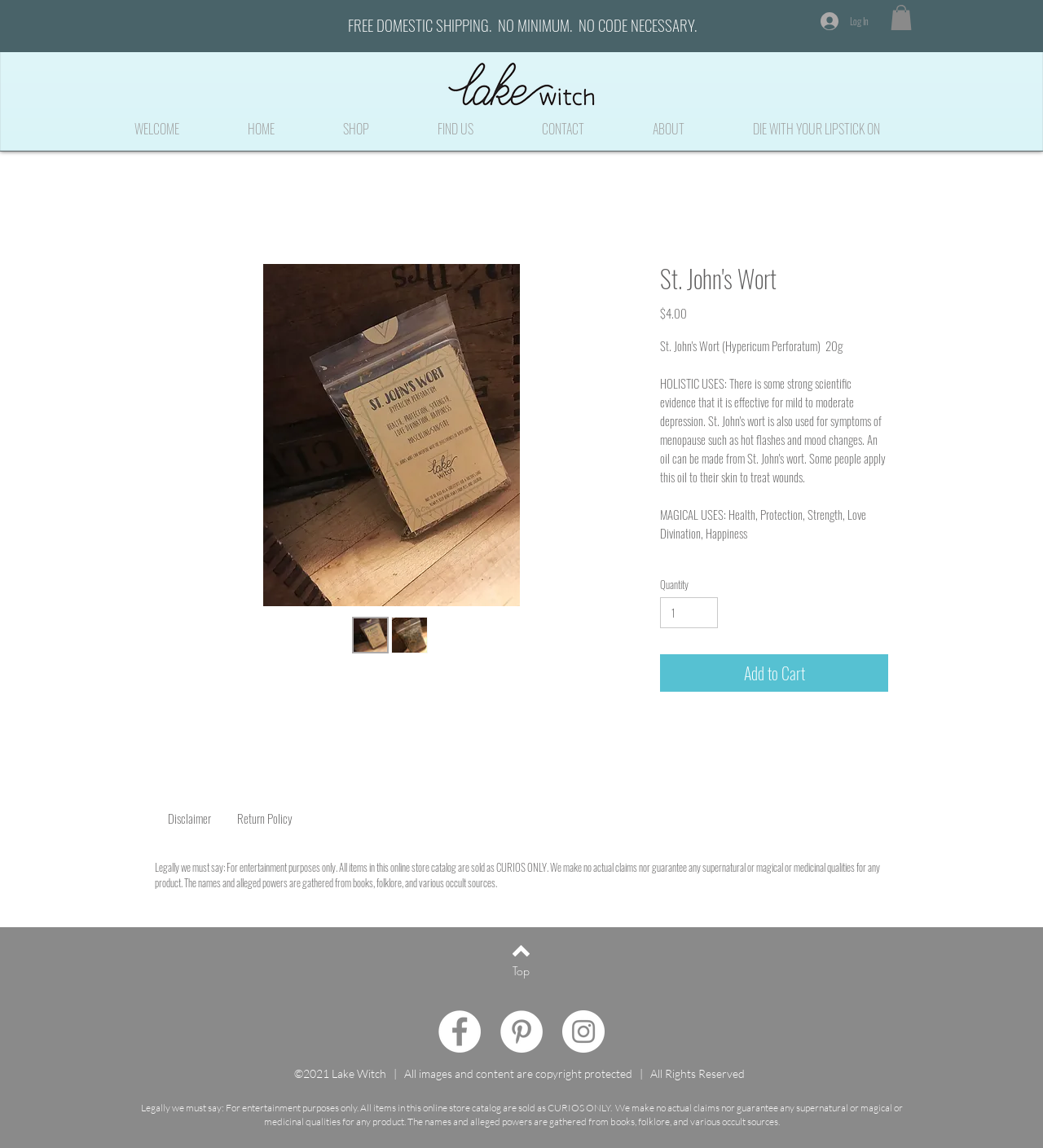Please determine the bounding box coordinates, formatted as (top-left x, top-left y, bottom-right x, bottom-right y), with all values as floating point numbers between 0 and 1. Identify the bounding box of the region described as: SHOPIFY

None